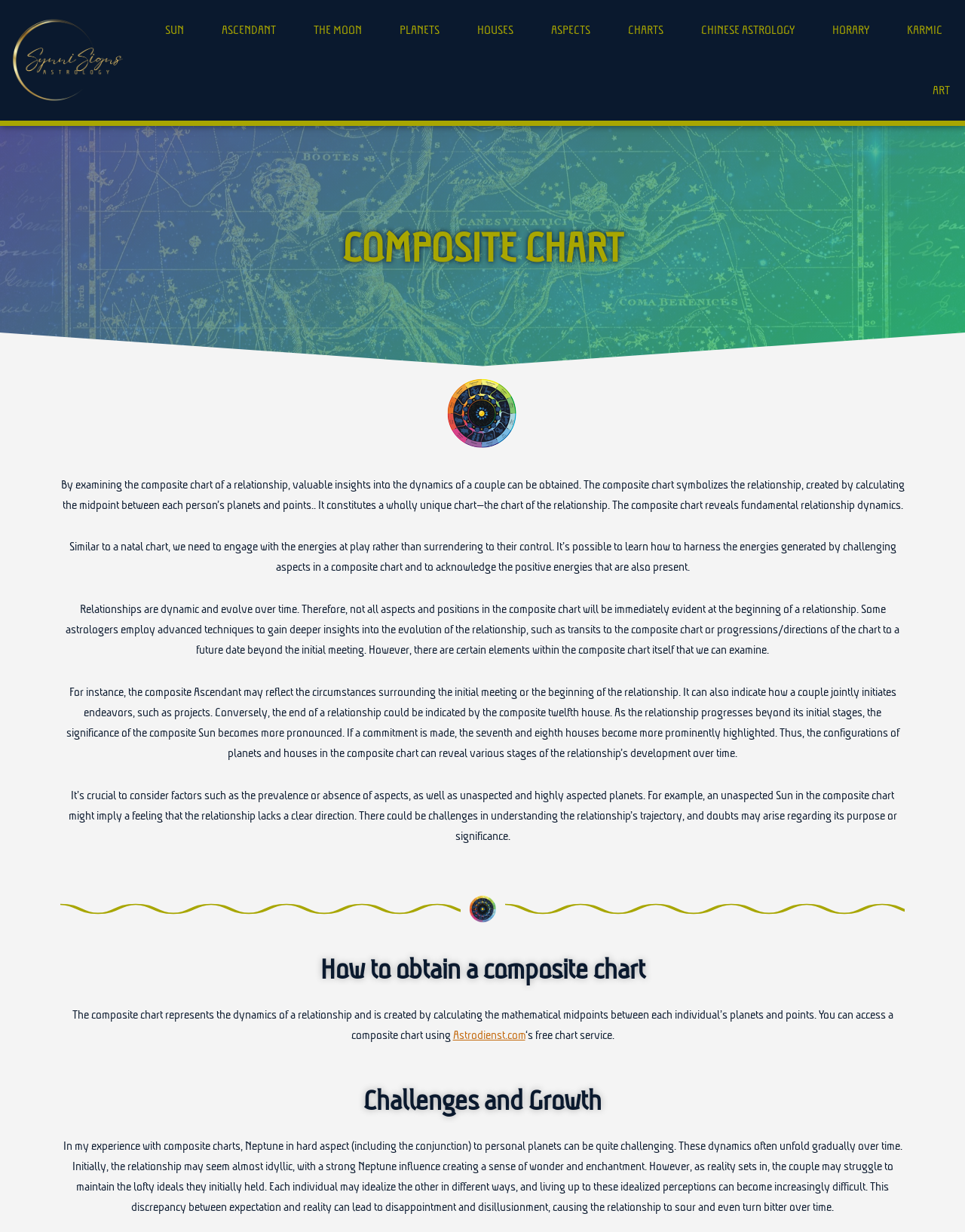Specify the bounding box coordinates for the region that must be clicked to perform the given instruction: "Click CHARTS Menu Toggle".

[0.635, 0.0, 0.711, 0.049]